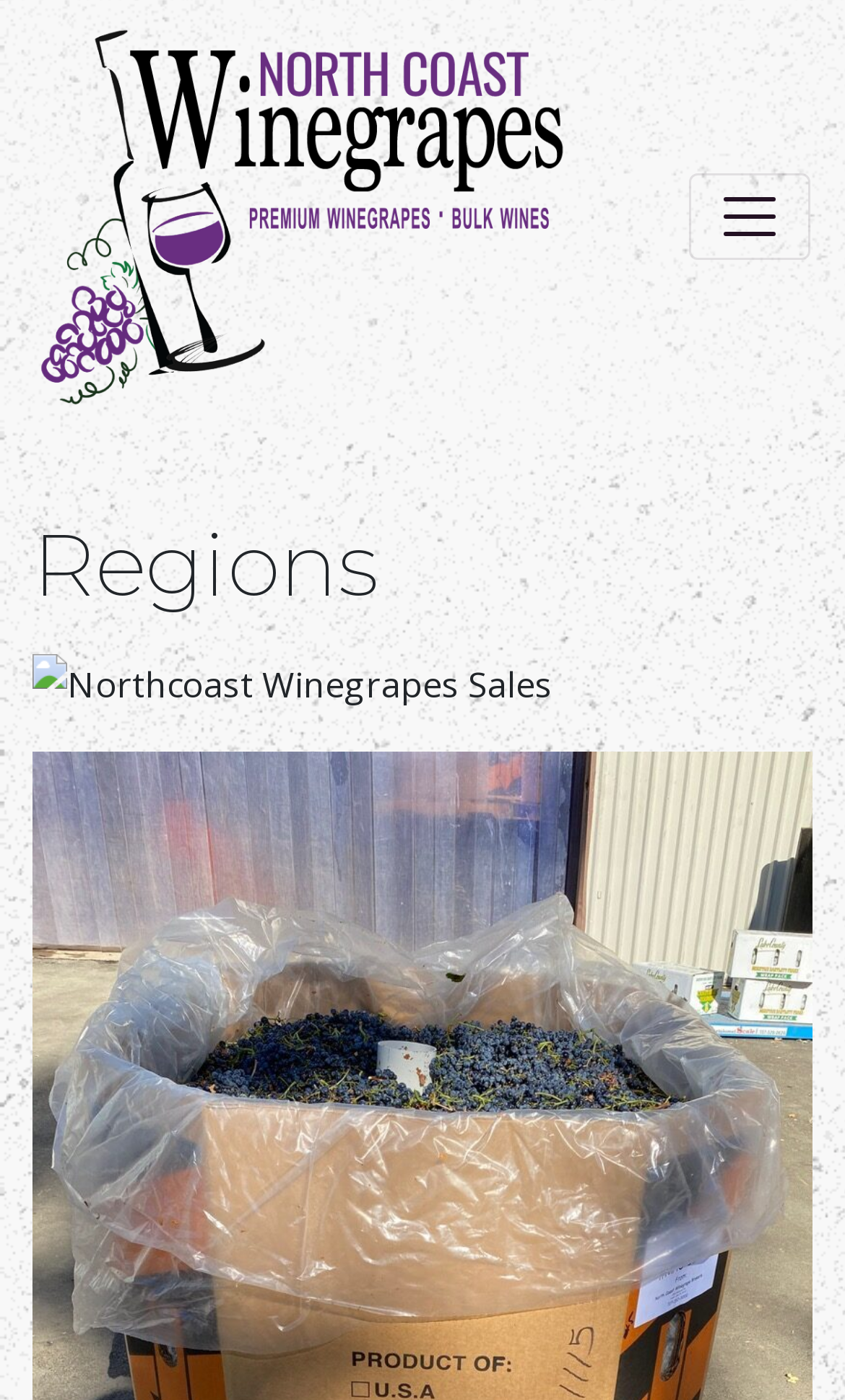Given the element description: "aria-label="Toggle navigation"", predict the bounding box coordinates of the UI element it refers to, using four float numbers between 0 and 1, i.e., [left, top, right, bottom].

[0.815, 0.123, 0.959, 0.185]